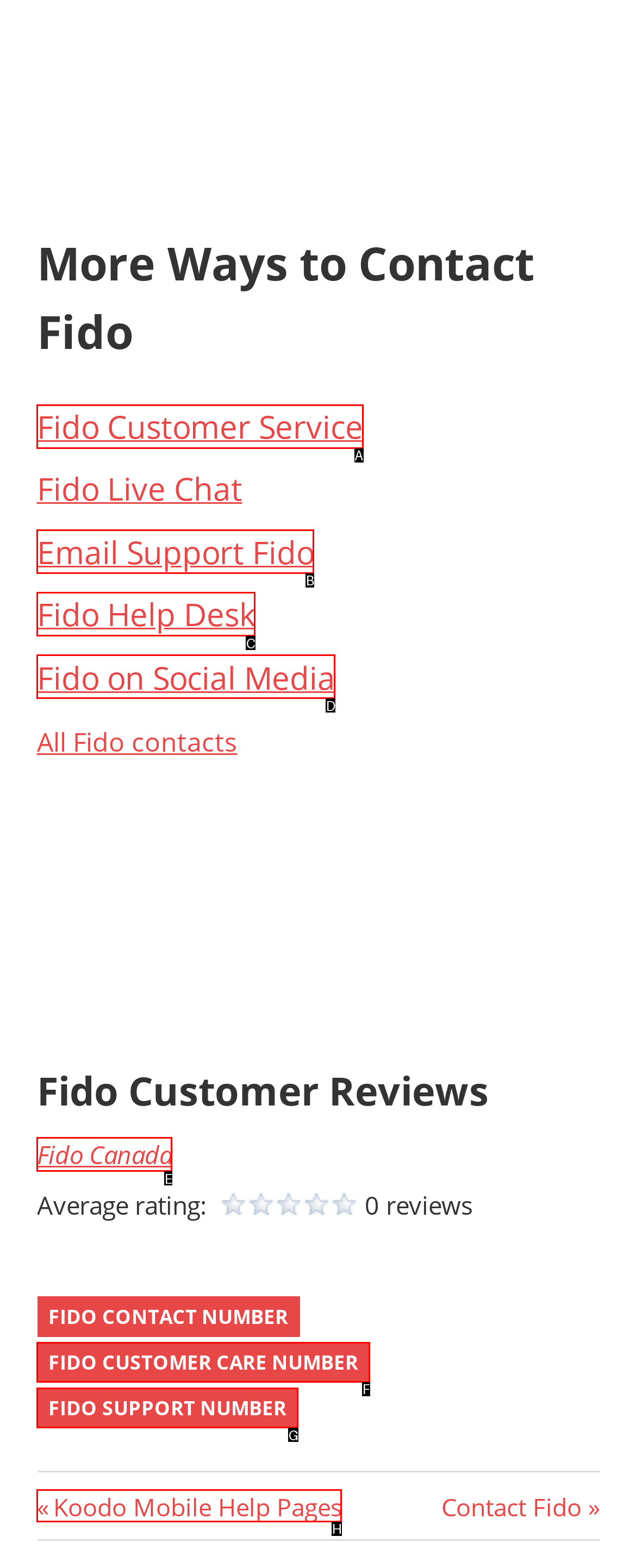Choose the correct UI element to click for this task: Contact Fido Customer Service Answer using the letter from the given choices.

A